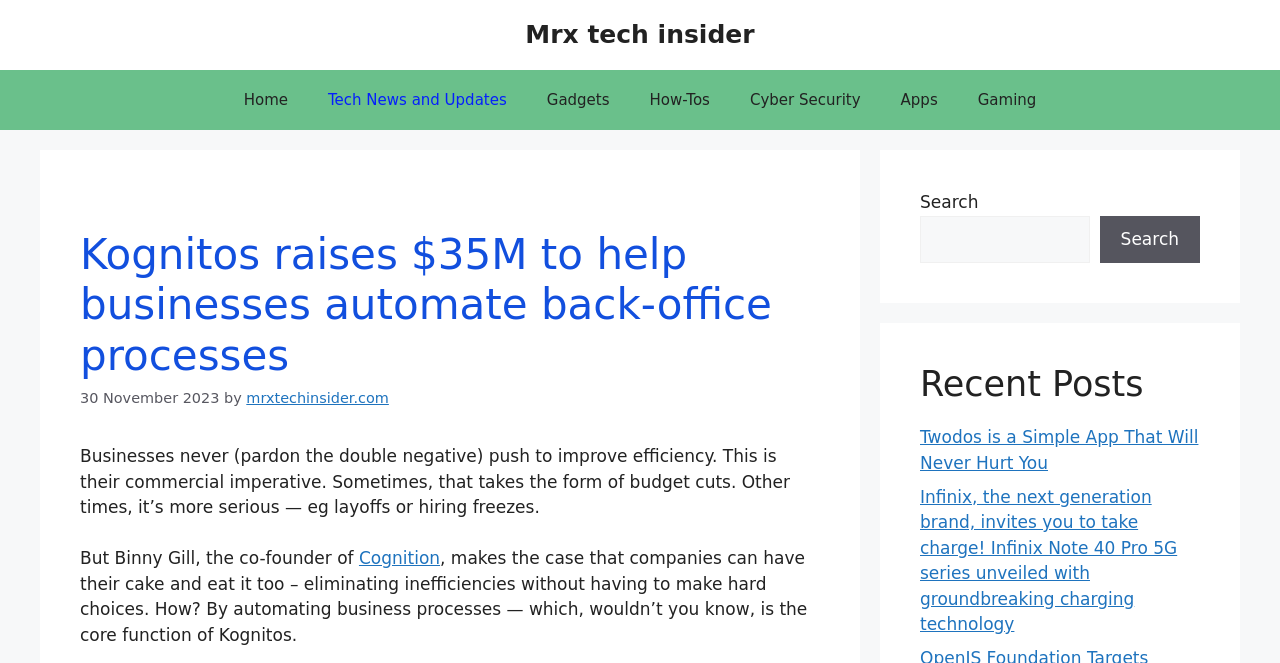Determine the coordinates of the bounding box for the clickable area needed to execute this instruction: "Search for something".

[0.719, 0.325, 0.851, 0.397]